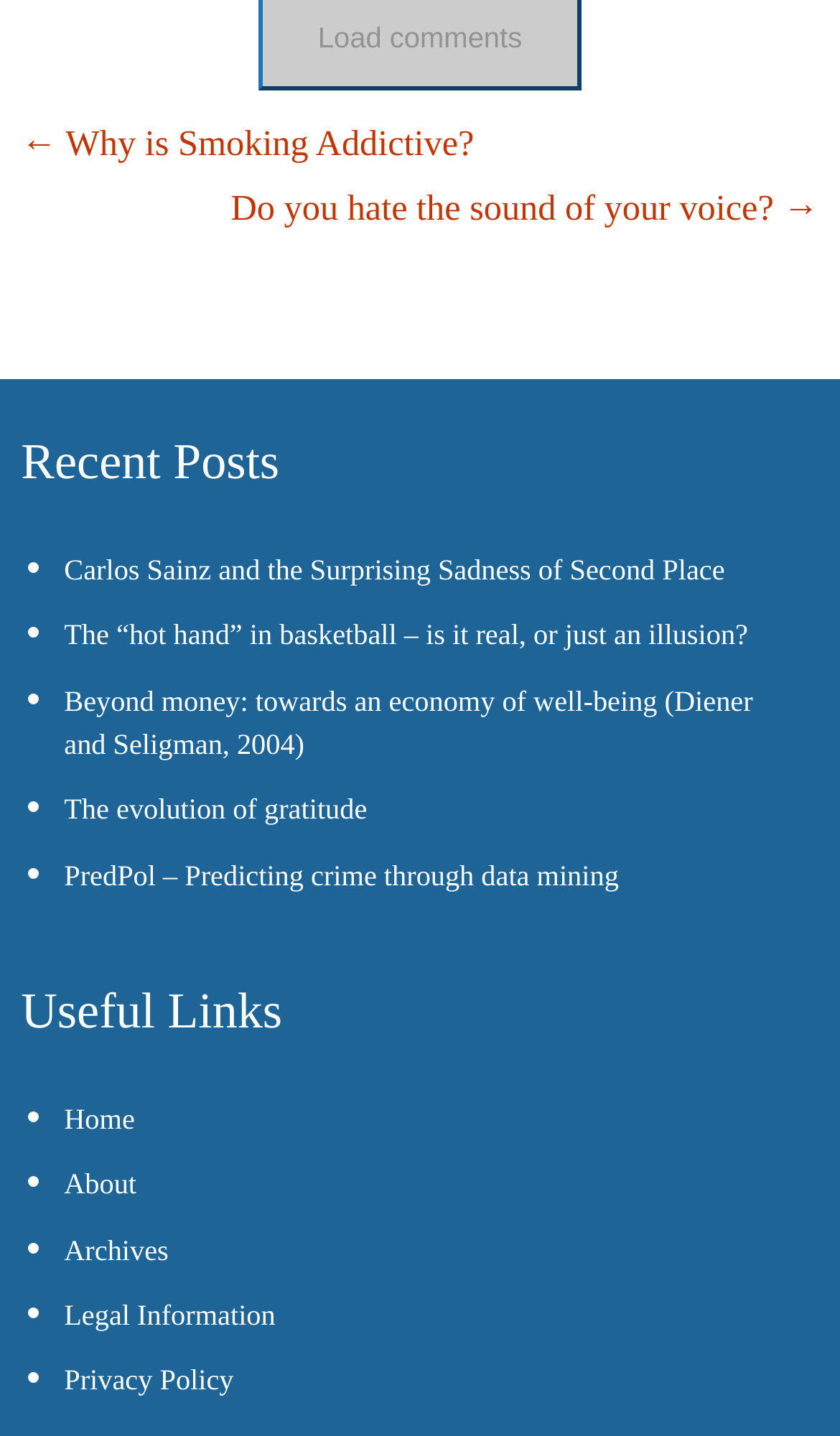Please determine the bounding box coordinates of the clickable area required to carry out the following instruction: "Go to the previous post". The coordinates must be four float numbers between 0 and 1, represented as [left, top, right, bottom].

[0.025, 0.086, 0.564, 0.114]